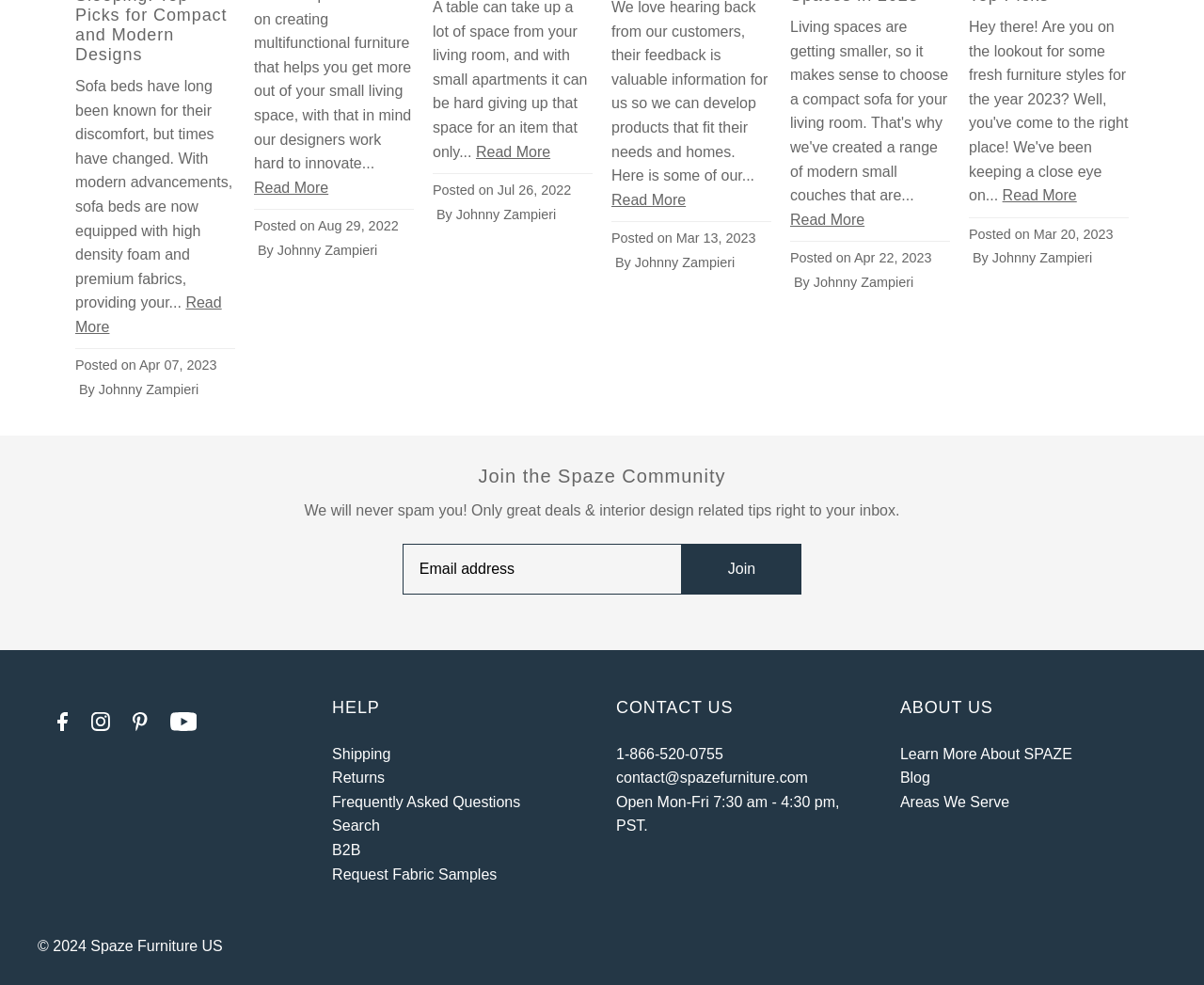Can you identify the bounding box coordinates of the clickable region needed to carry out this instruction: 'Learn more about Spaze'? The coordinates should be four float numbers within the range of 0 to 1, stated as [left, top, right, bottom].

[0.748, 0.757, 0.89, 0.773]